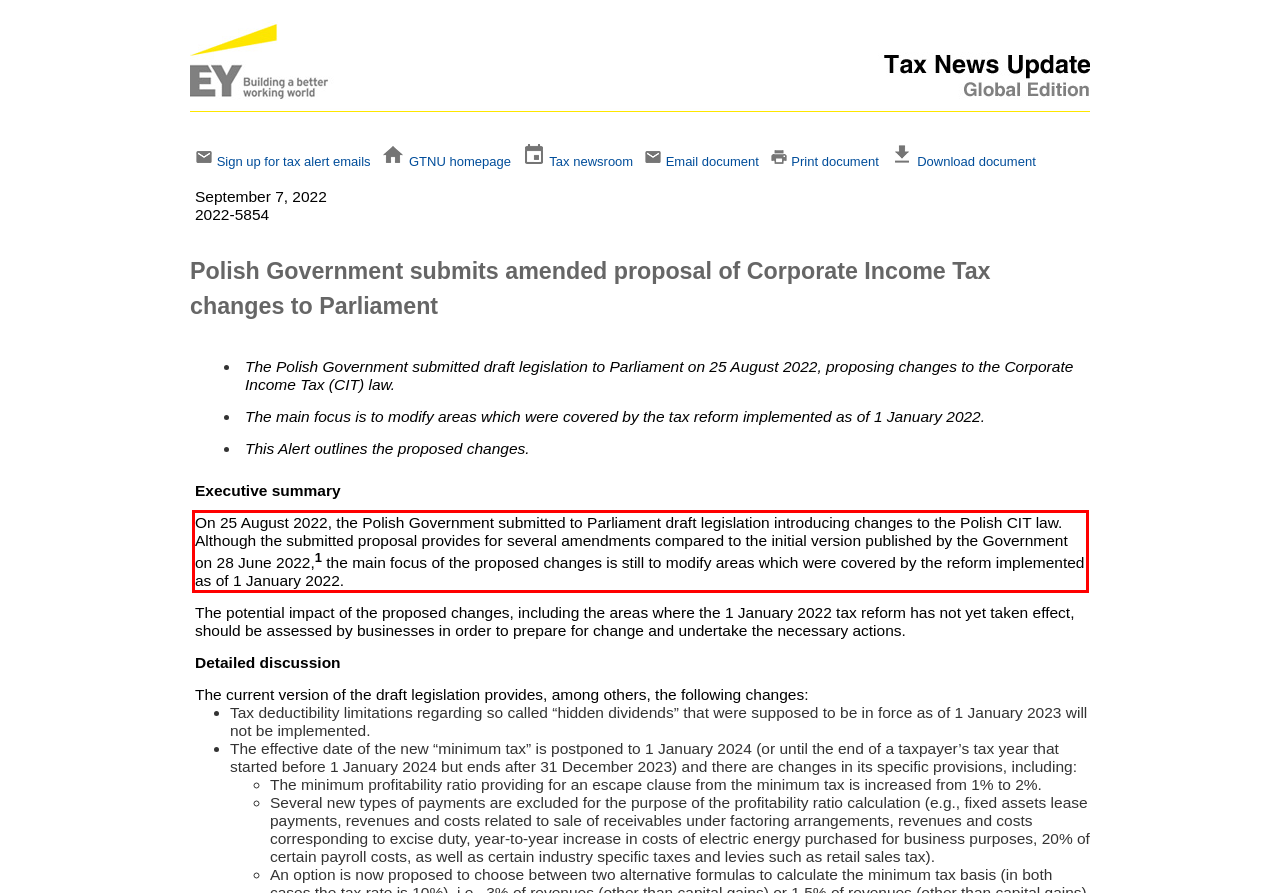Given the screenshot of the webpage, identify the red bounding box, and recognize the text content inside that red bounding box.

On 25 August 2022, the Polish Government submitted to Parliament draft legislation introducing changes to the Polish CIT law. Although the submitted proposal provides for several amendments compared to the initial version published by the Government on 28 June 2022,1 the main focus of the proposed changes is still to modify areas which were covered by the reform implemented as of 1 January 2022.